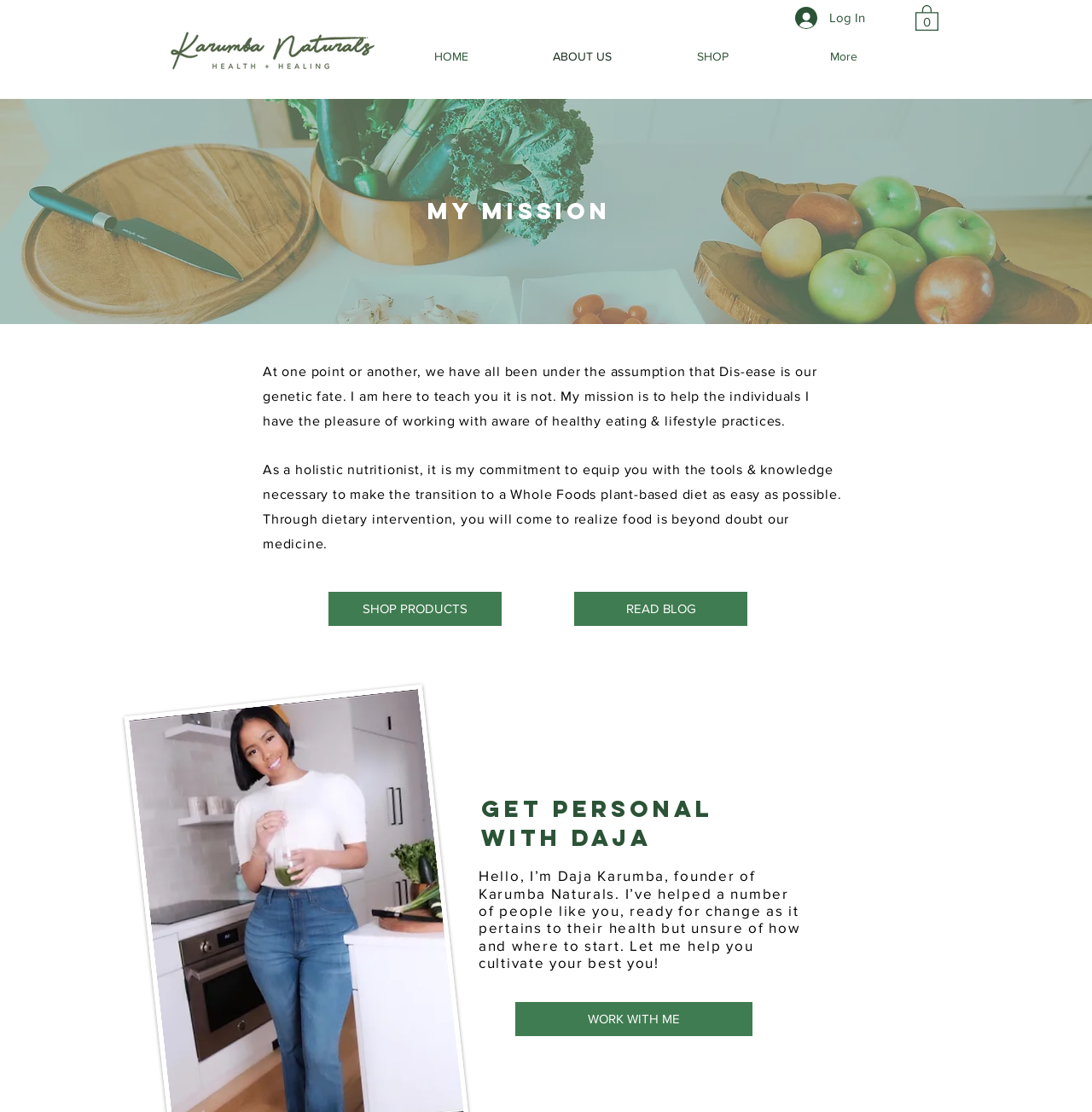Find the bounding box coordinates for the HTML element described in this sentence: "Search". Provide the coordinates as four float numbers between 0 and 1, in the format [left, top, right, bottom].

None